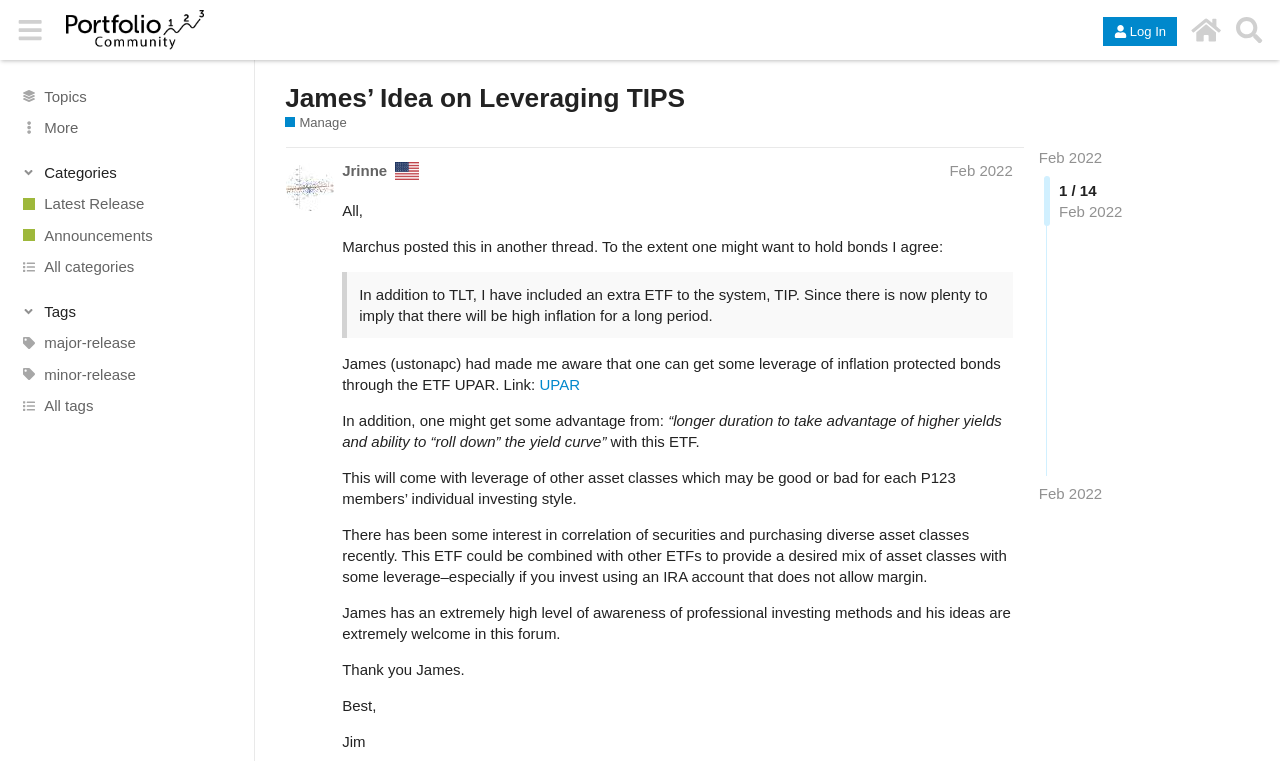Please identify the bounding box coordinates of the element I need to click to follow this instruction: "Click on the 'UPAR' link".

[0.421, 0.494, 0.453, 0.517]